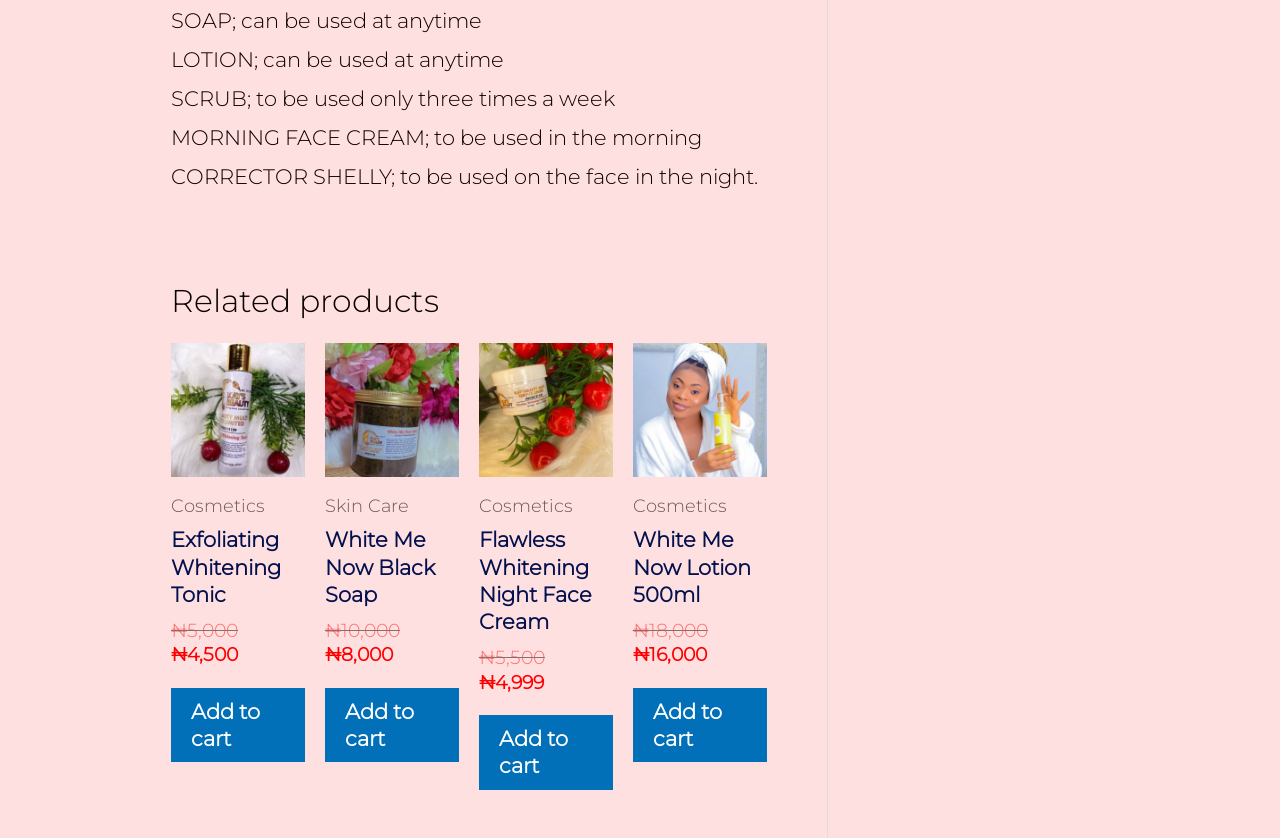How many times a week can SCRUB be used?
Refer to the image and give a detailed answer to the question.

I found the usage frequency by reading the text 'SCRUB; to be used only three times a week'.